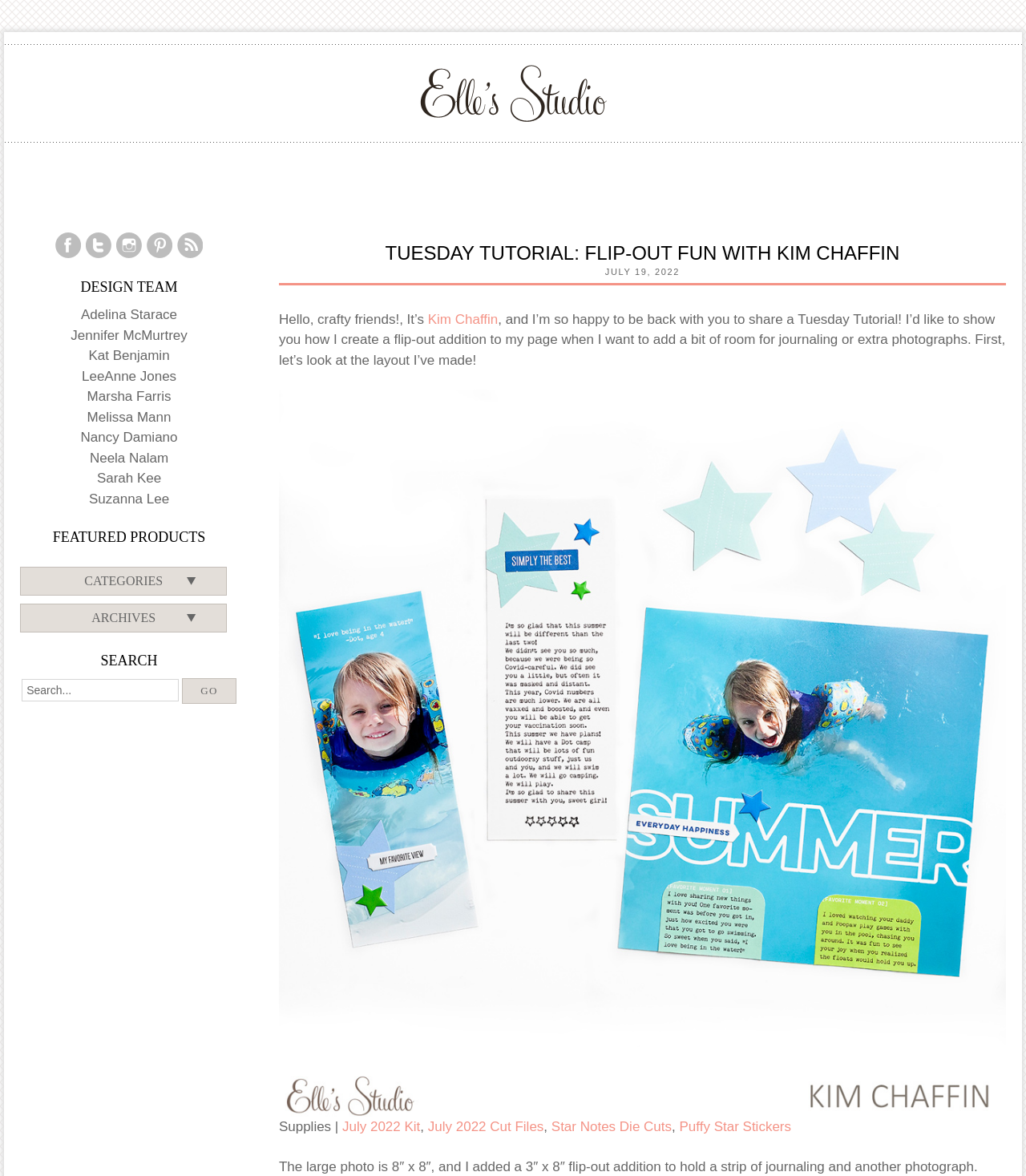Identify the bounding box coordinates for the region of the element that should be clicked to carry out the instruction: "Read the Tuesday Tutorial by Kim Chaffin". The bounding box coordinates should be four float numbers between 0 and 1, i.e., [left, top, right, bottom].

[0.272, 0.204, 0.98, 0.226]